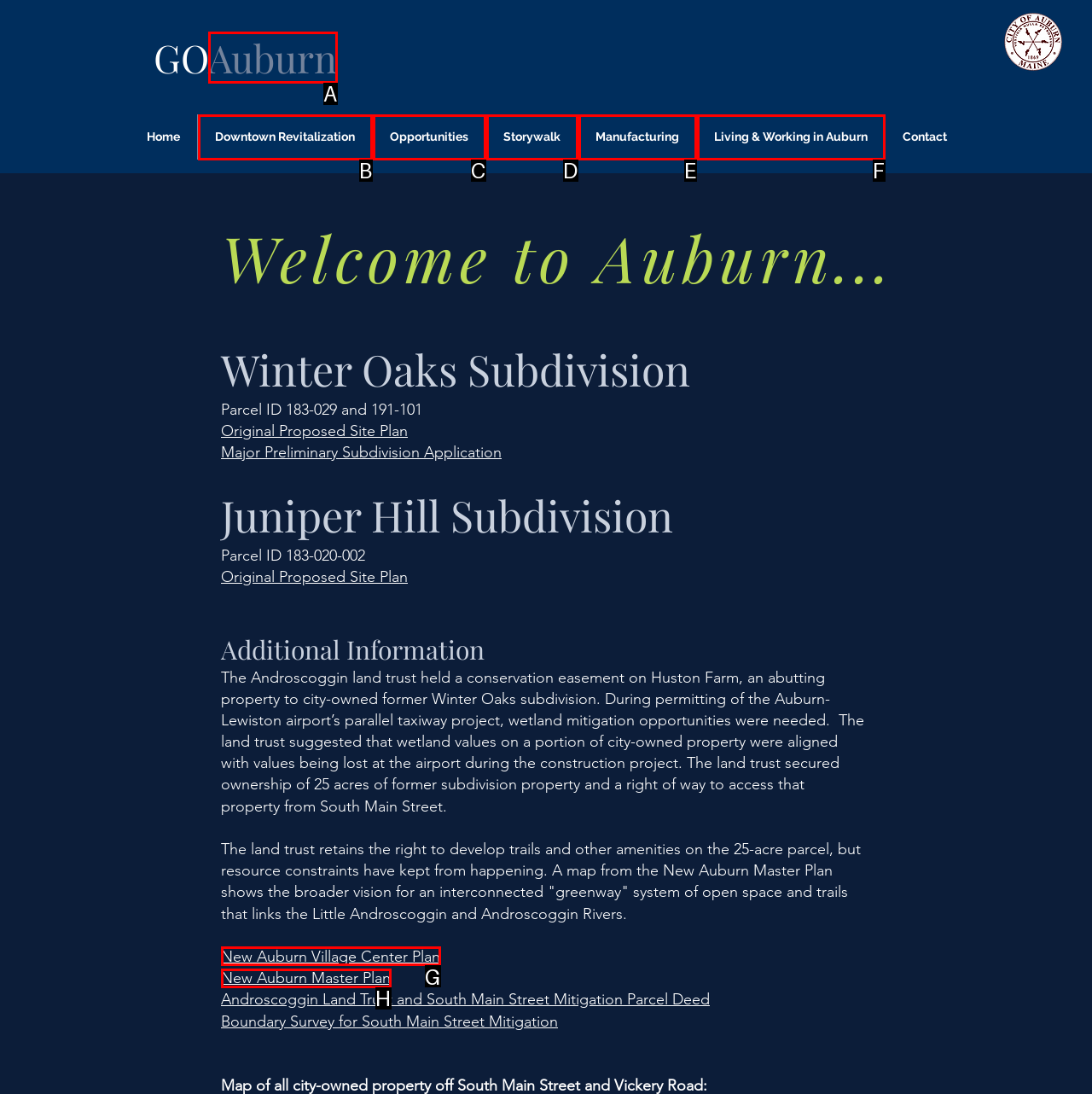From the given choices, indicate the option that best matches: Manufacturing
State the letter of the chosen option directly.

E